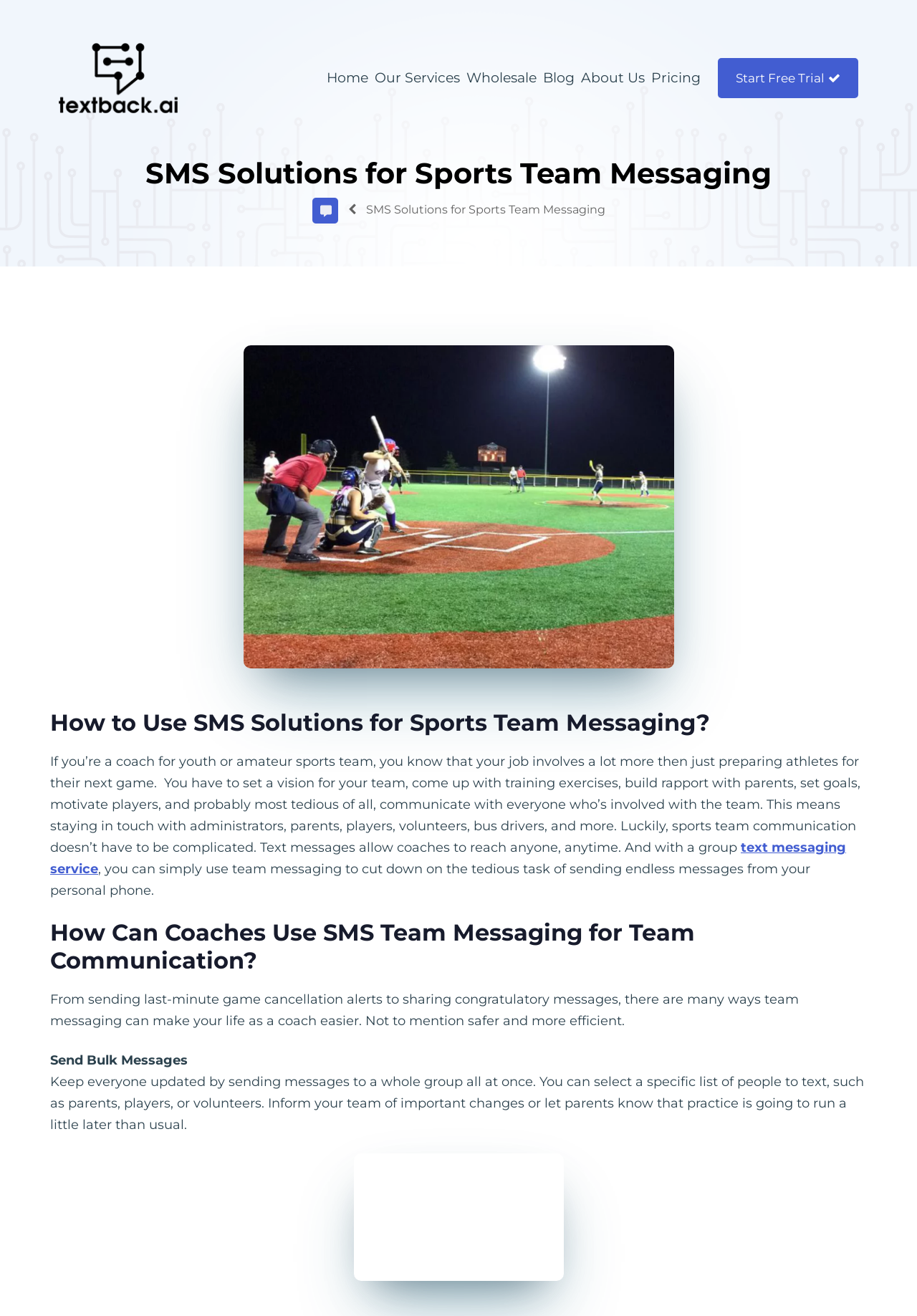Based on the element description text messaging service, identify the bounding box of the UI element in the given webpage screenshot. The coordinates should be in the format (top-left x, top-left y, bottom-right x, bottom-right y) and must be between 0 and 1.

[0.055, 0.638, 0.923, 0.666]